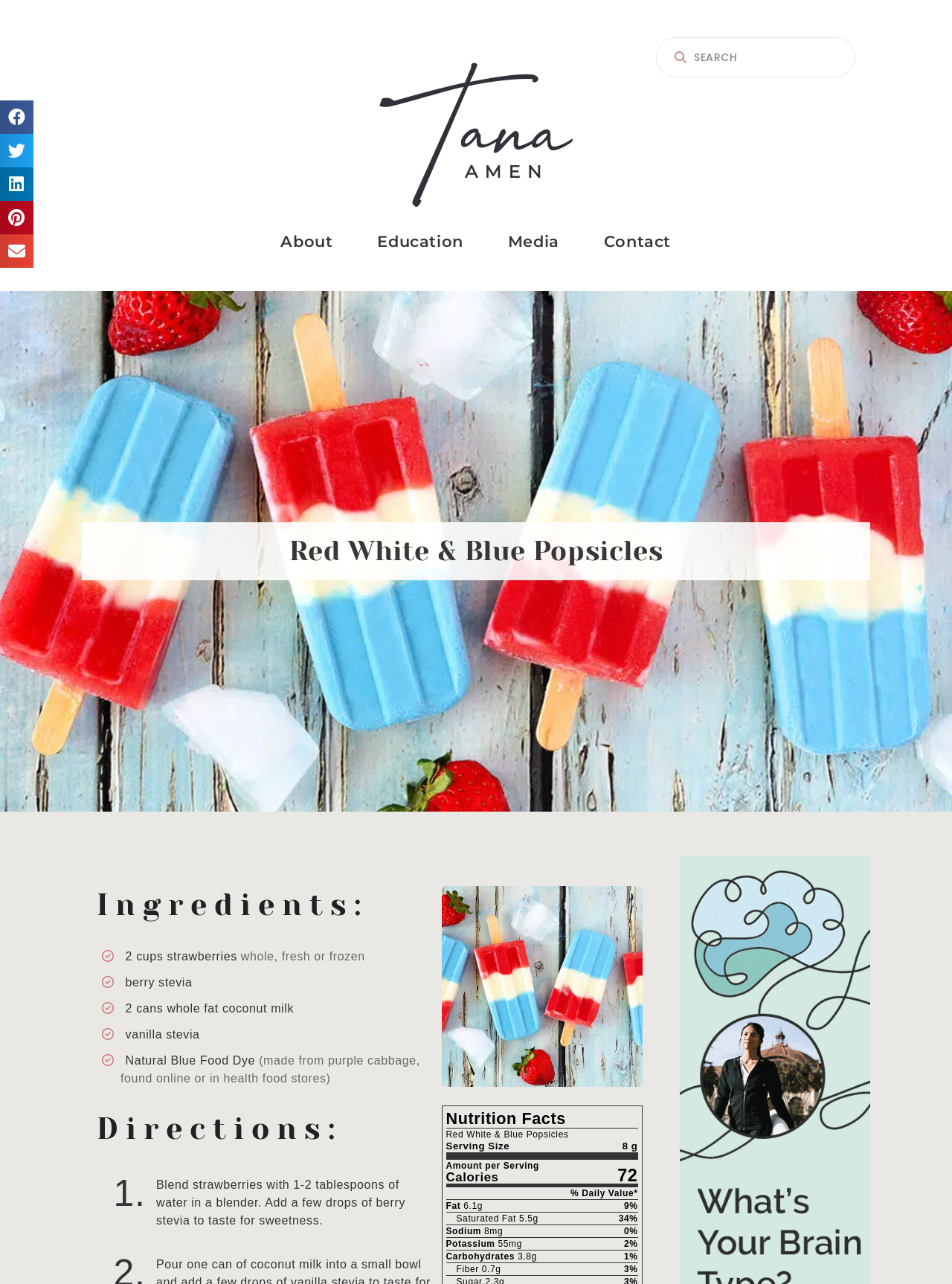Provide the bounding box coordinates of the section that needs to be clicked to accomplish the following instruction: "Go to About page."

[0.279, 0.173, 0.365, 0.203]